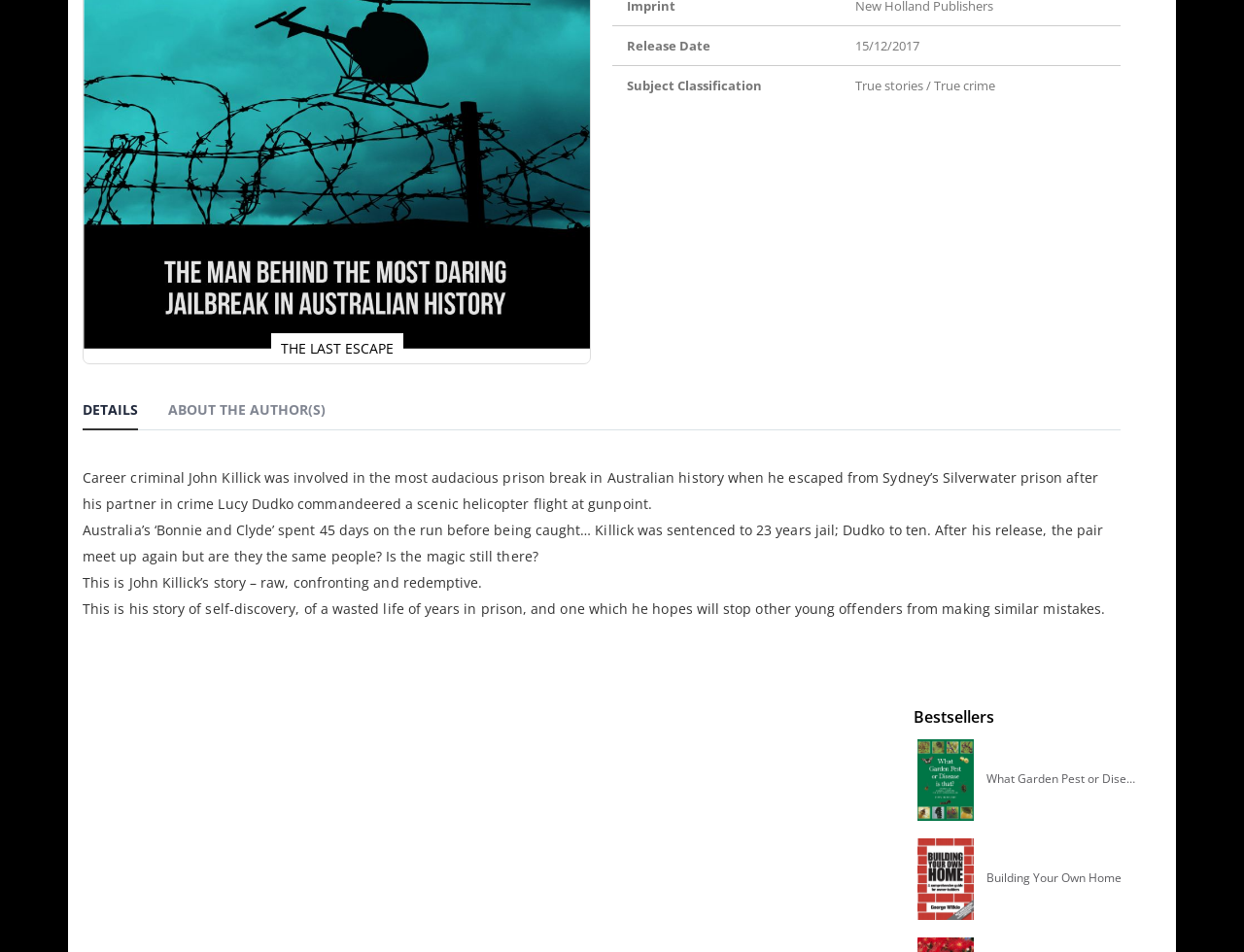Locate the UI element described by About us in the provided webpage screenshot. Return the bounding box coordinates in the format (top-left x, top-left y, bottom-right x, bottom-right y), ensuring all values are between 0 and 1.

[0.305, 0.707, 0.35, 0.727]